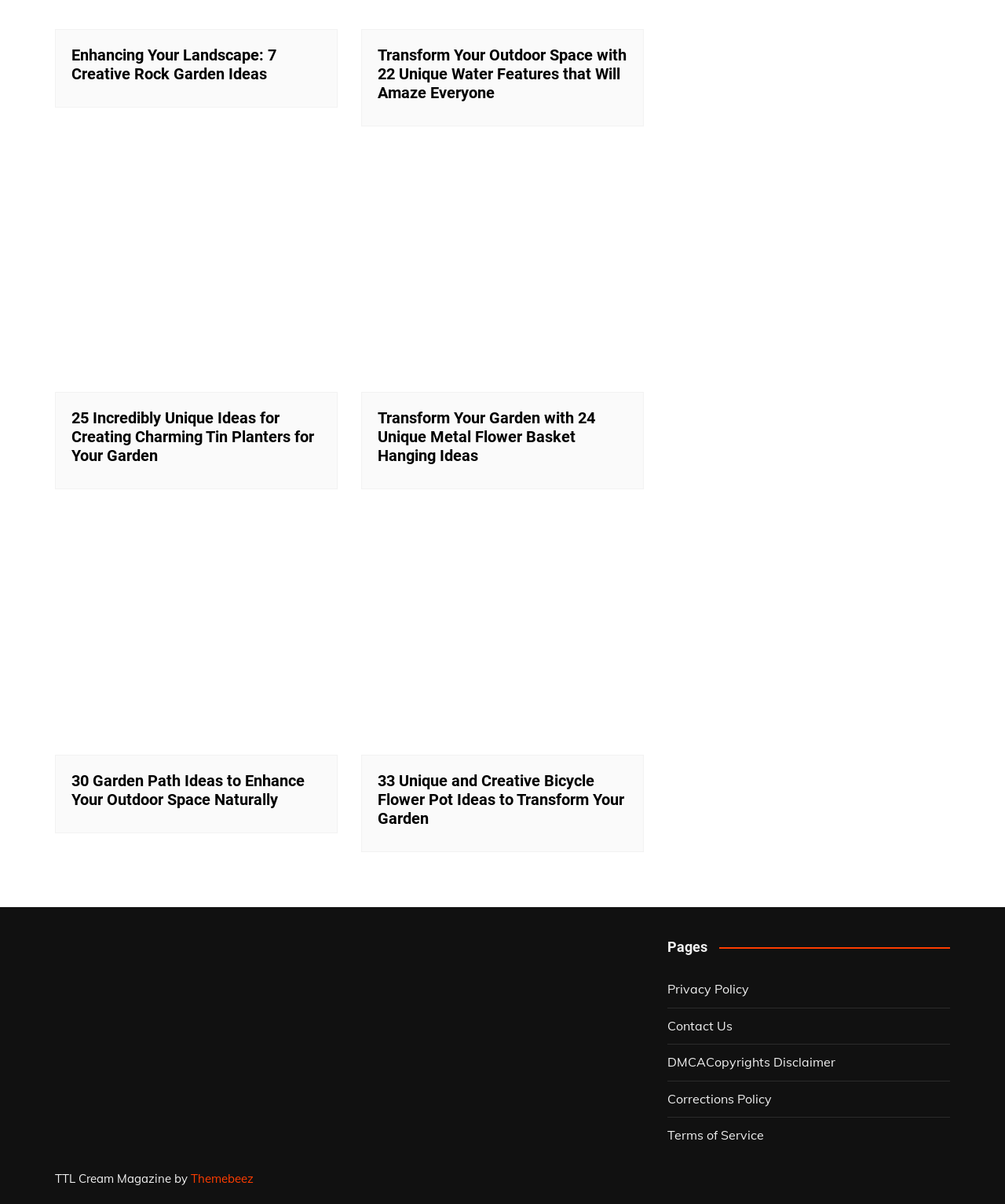How many garden path ideas are presented on this webpage?
We need a detailed and exhaustive answer to the question. Please elaborate.

The heading '30 Garden Path Ideas to Enhance Your Outdoor Space Naturally' suggests that there are 30 garden path ideas presented on this webpage.